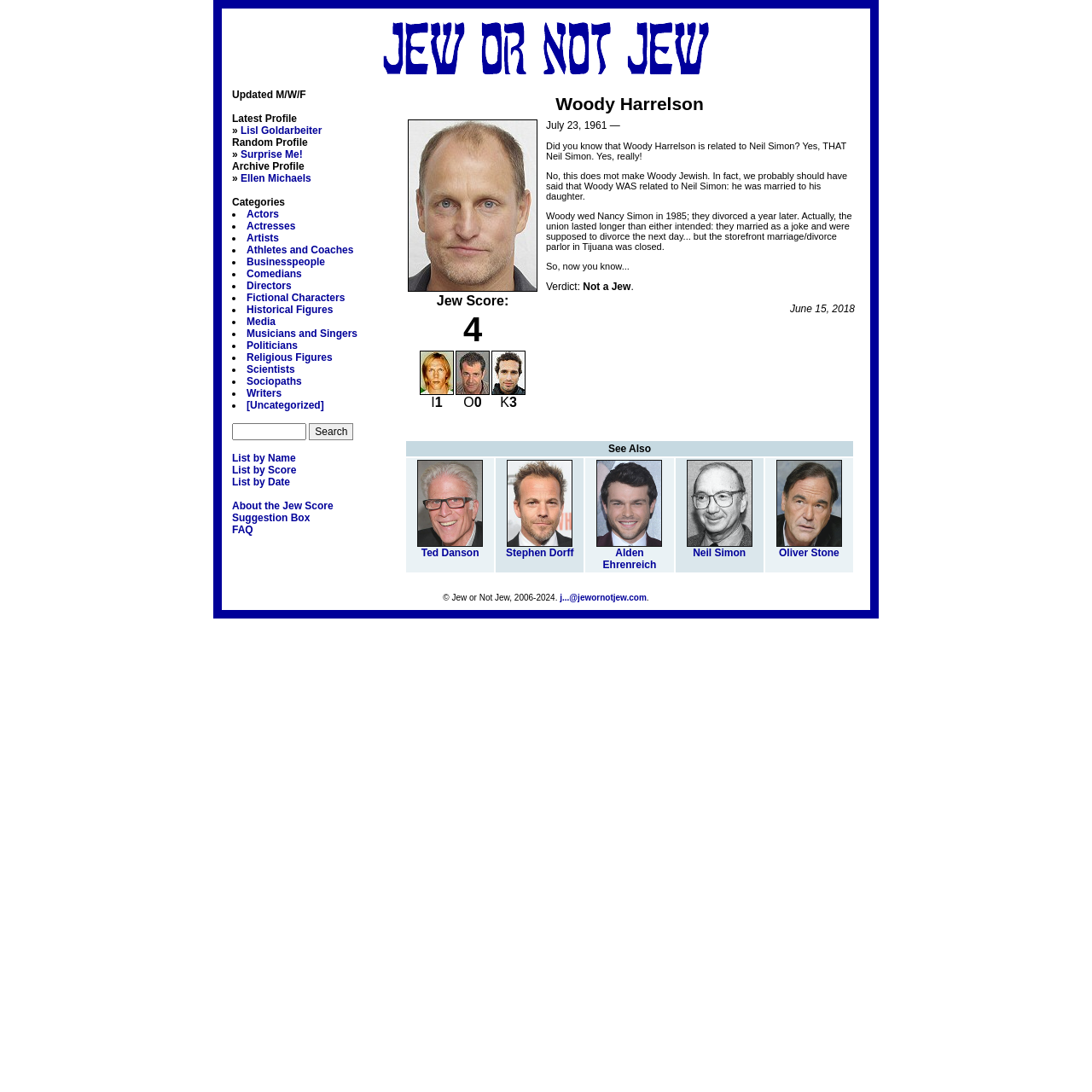Create a full and detailed caption for the entire webpage.

The webpage is about JewOrNotJew.com, a website that determines whether a celebrity is Jewish or not. The main content of the page is focused on Woody Harrelson, an American actor. 

At the top of the page, there is a table with two columns. The left column contains a link to the homepage, and the right column has a table with Woody Harrelson's information, including his Jew Score, which is 4 I1 O0 K3. Below this table, there is a paragraph of text that provides more information about Woody Harrelson's background and why he is not considered Jewish.

On the left side of the page, there is a long list of categories, including Actors, Actresses, Artists, and more, each with a bullet point and a link to a corresponding page. Below the categories, there is a search bar and several links to list profiles by name, score, or date.

There are two images on the page, one of which is a link to Woody Harrelson's profile, and the other is an icon next to the Jew Score. The overall layout of the page is organized, with clear headings and concise text.